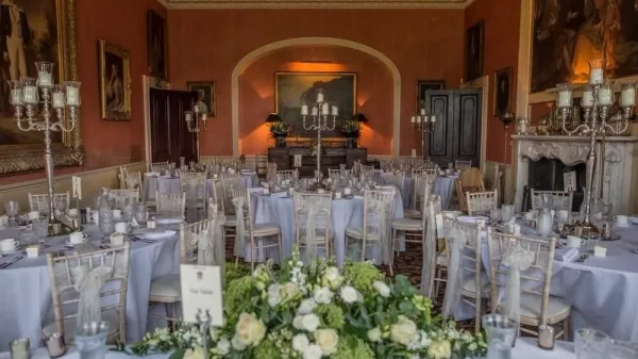What is on top of each table?
Answer the question with just one word or phrase using the image.

candelabras